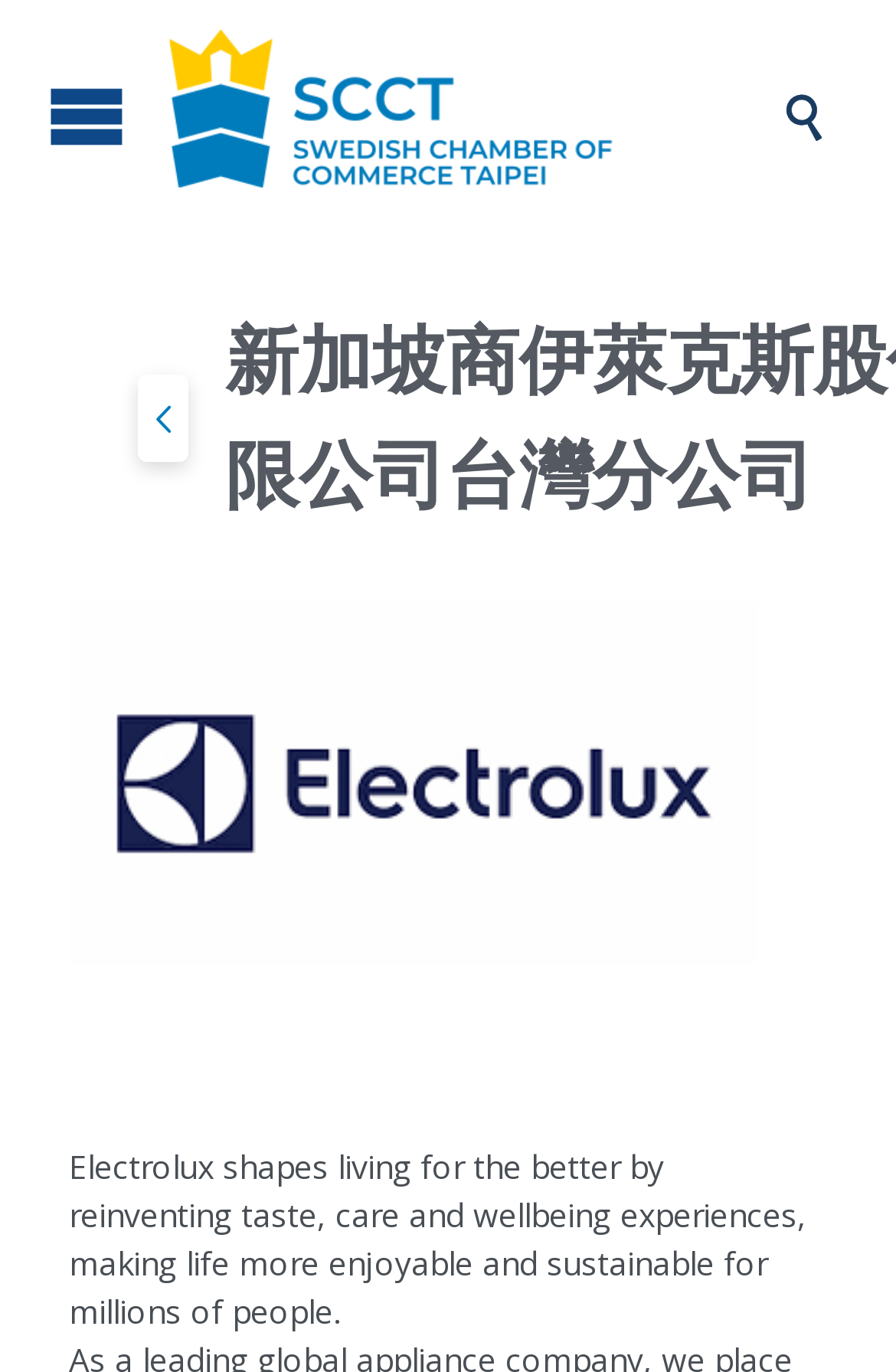Give a detailed overview of the webpage's appearance and contents.

The webpage appears to be the official website of Electrolux, a leading global appliance company. At the top left corner, there is a link to open or close the menu, represented by a hamburger icon. Next to it, on the top center, is a link to the Swedish Chamber of Commerce Taipei, accompanied by an image of the organization's logo. 

On the top right corner, there is a button with a search icon. Below the top section, there is a prominent link with an image of the Electrolux logo on the left and a brief description of the company's mission on the right. The description states that Electrolux aims to shape living for the better by reinventing taste, care, and wellbeing experiences, making life more enjoyable and sustainable for millions of people.